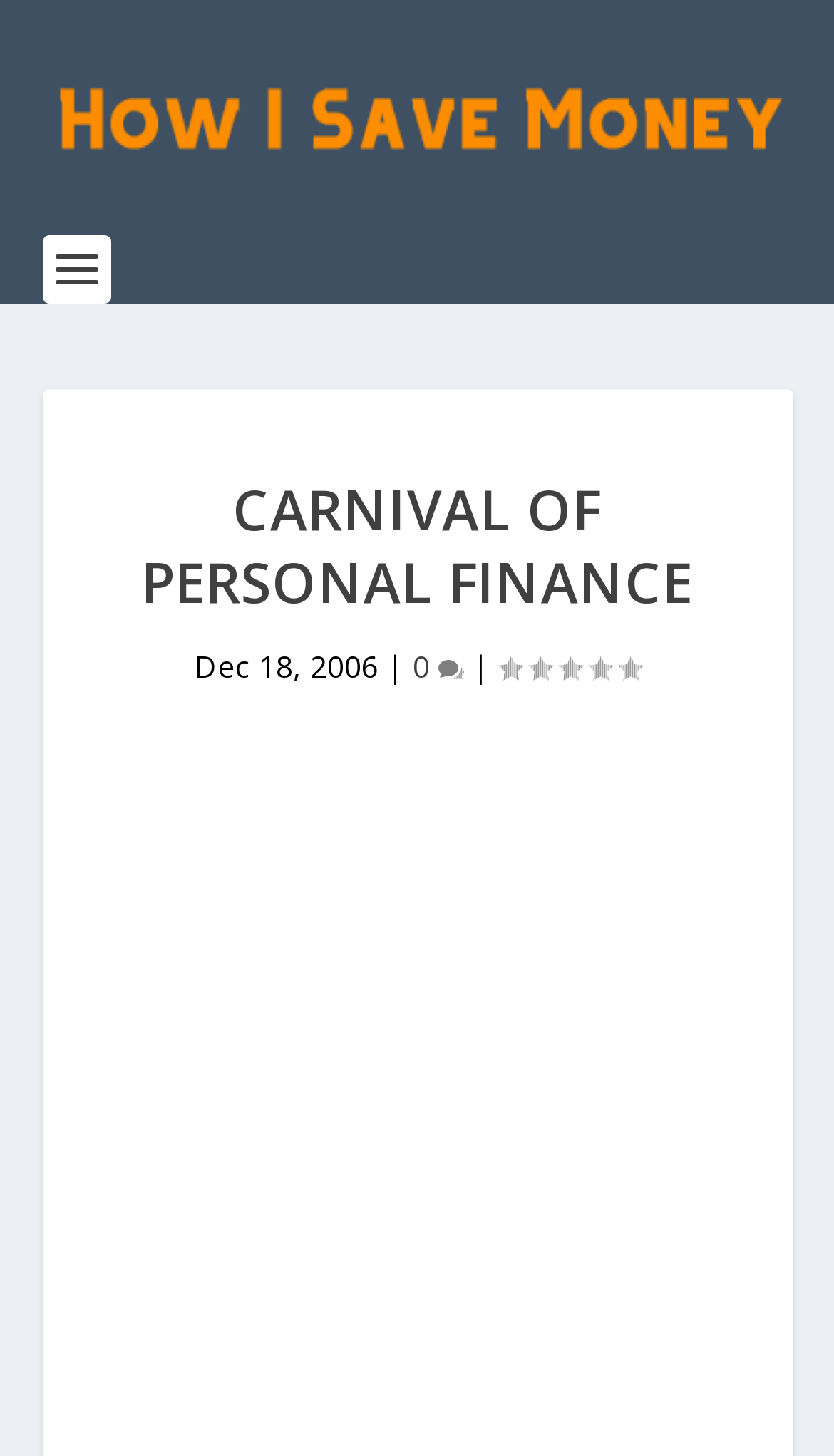Using floating point numbers between 0 and 1, provide the bounding box coordinates in the format (top-left x, top-left y, bottom-right x, bottom-right y). Locate the UI element described here: 0

[0.495, 0.443, 0.556, 0.471]